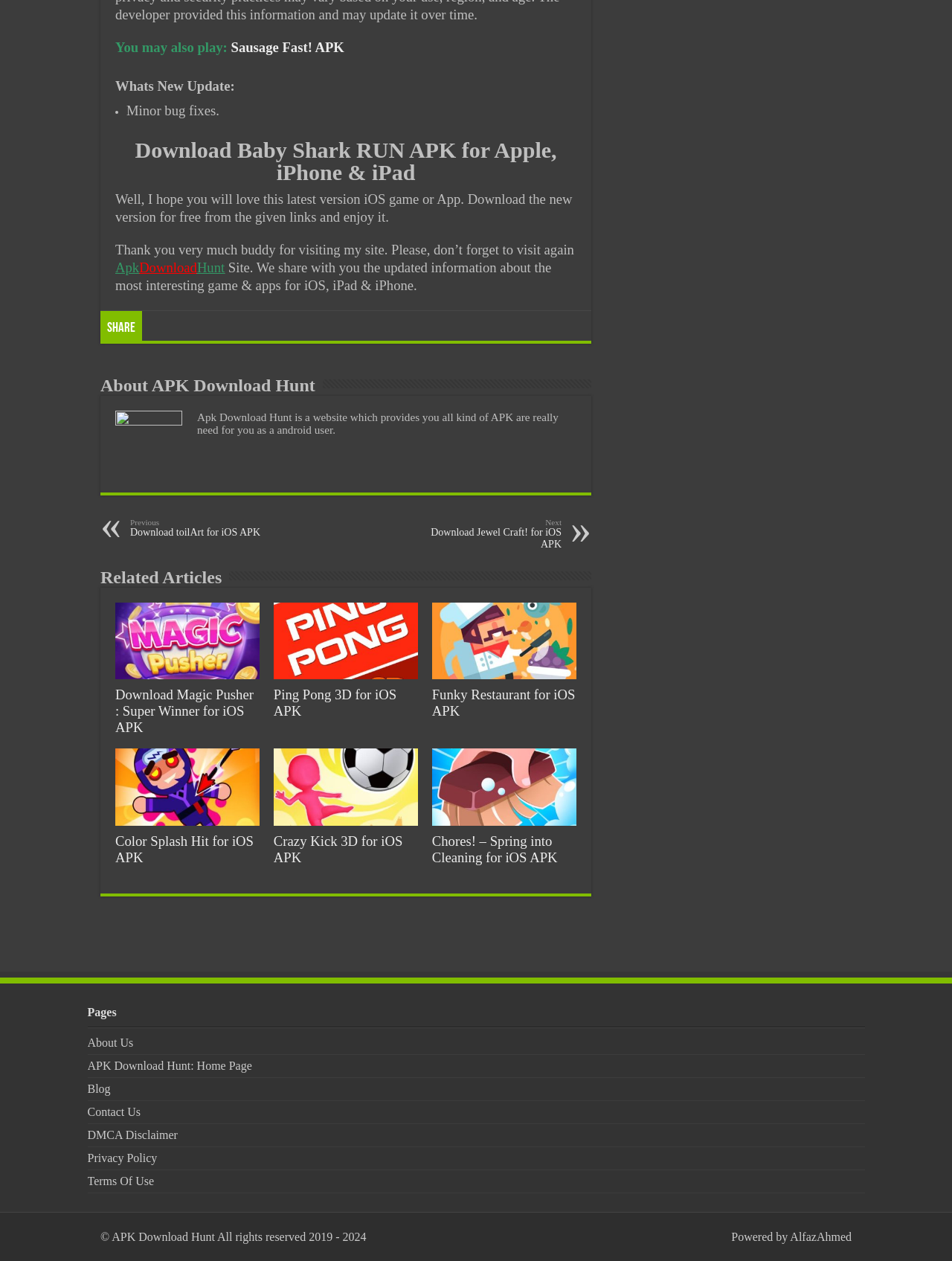Please identify the bounding box coordinates of the element that needs to be clicked to perform the following instruction: "Read about APK Download Hunt".

[0.105, 0.298, 0.331, 0.314]